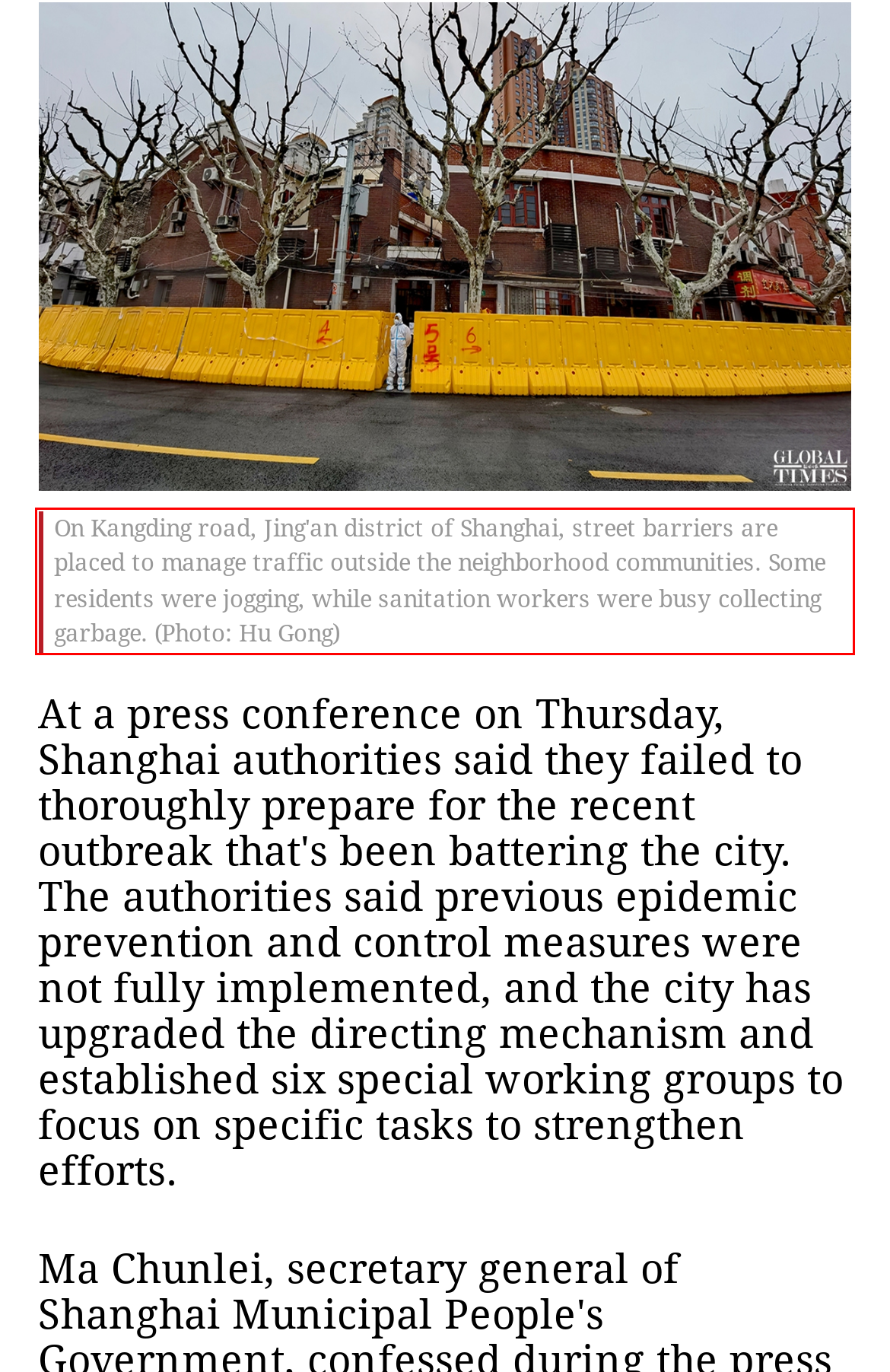Analyze the screenshot of the webpage that features a red bounding box and recognize the text content enclosed within this red bounding box.

On Kangding road, Jing'an district of Shanghai, street barriers are placed to manage traffic outside the neighborhood communities. Some residents were jogging, while sanitation workers were busy collecting garbage. (Photo: Hu Gong)